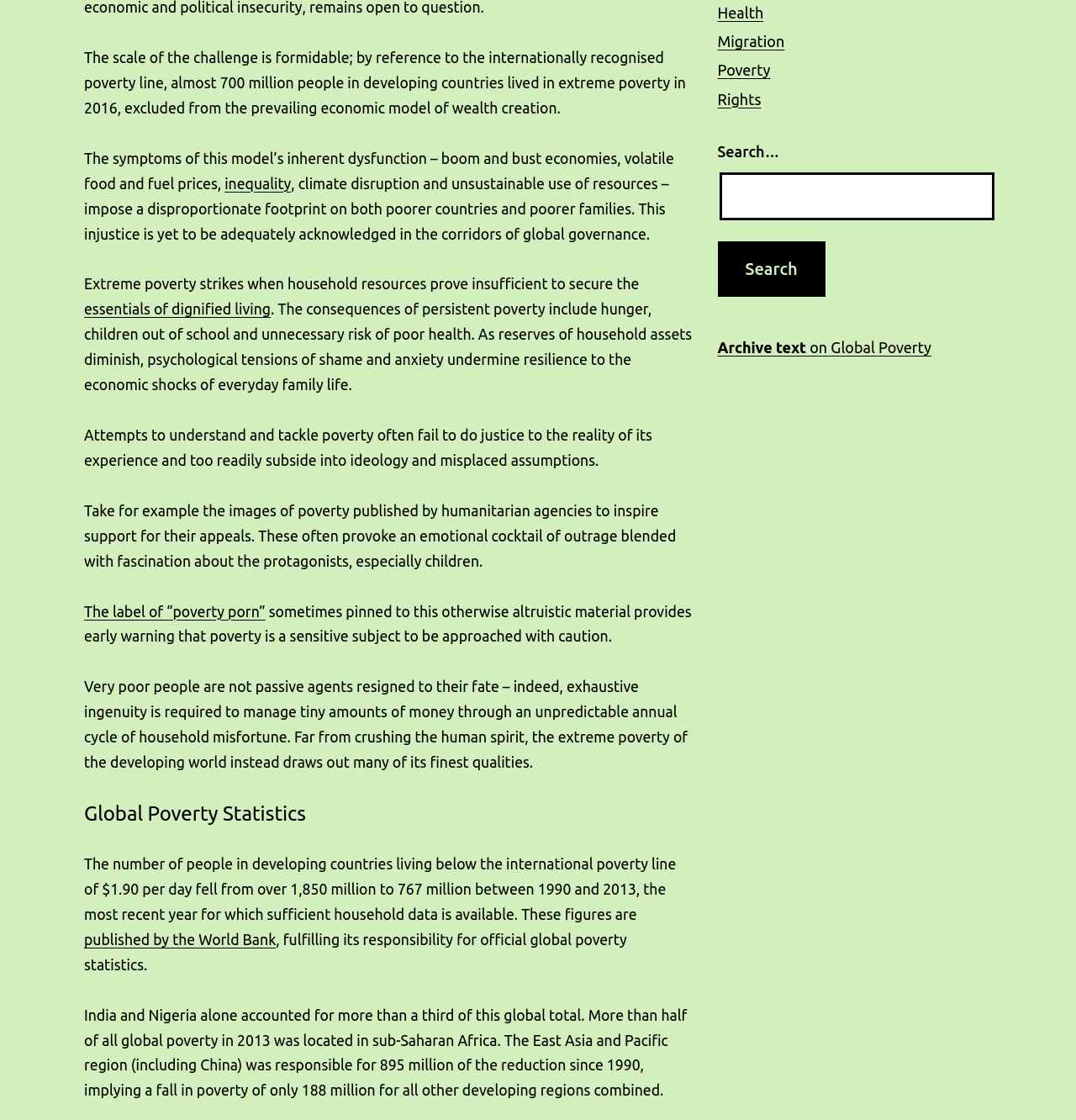Given the element description parent_node: Search… value="Search", identify the bounding box coordinates for the UI element on the webpage screenshot. The format should be (top-left x, top-left y, bottom-right x, bottom-right y), with values between 0 and 1.

[0.667, 0.215, 0.767, 0.265]